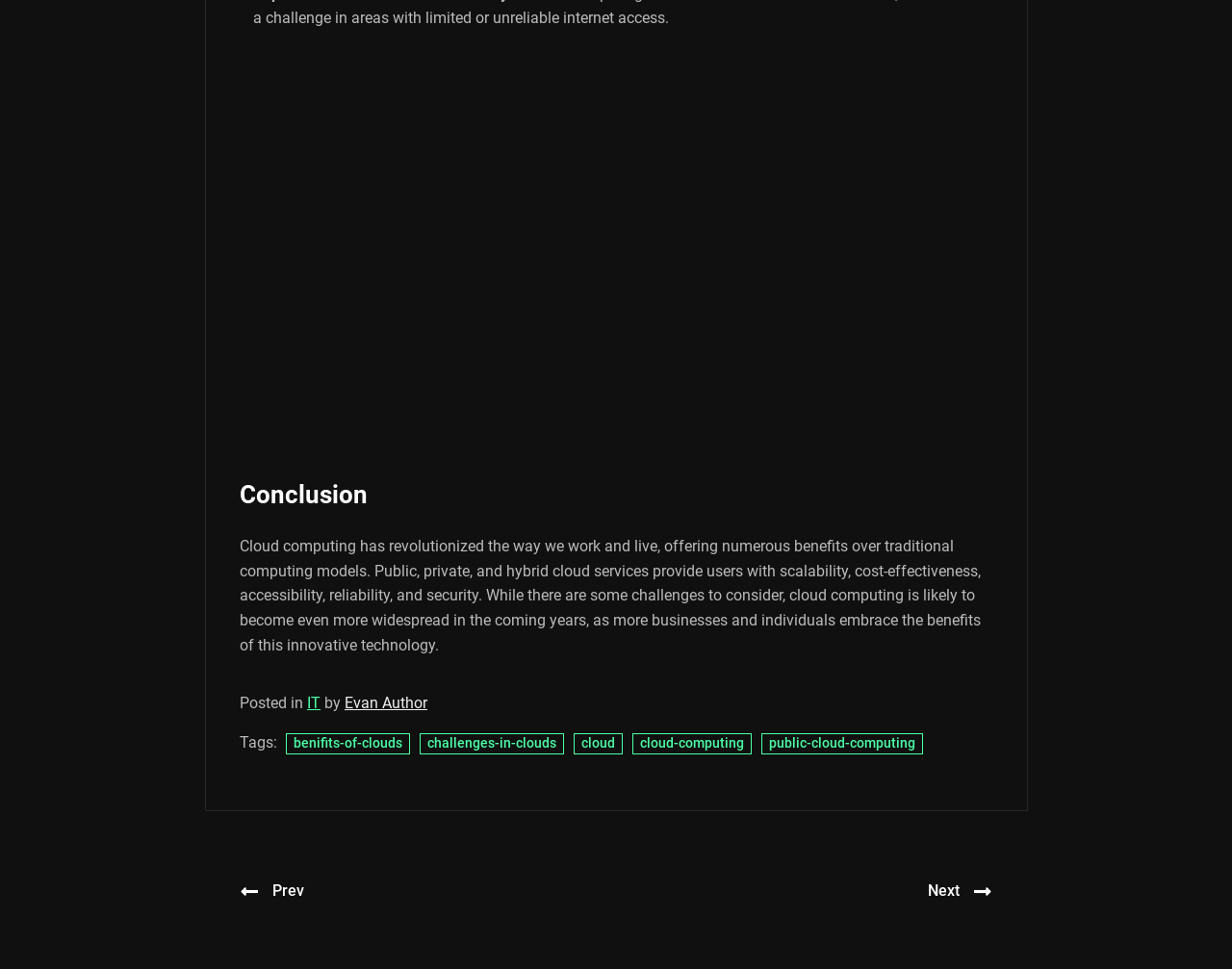Please locate the bounding box coordinates for the element that should be clicked to achieve the following instruction: "Explore the 'benefits-of-clouds' tag". Ensure the coordinates are given as four float numbers between 0 and 1, i.e., [left, top, right, bottom].

[0.232, 0.757, 0.333, 0.778]